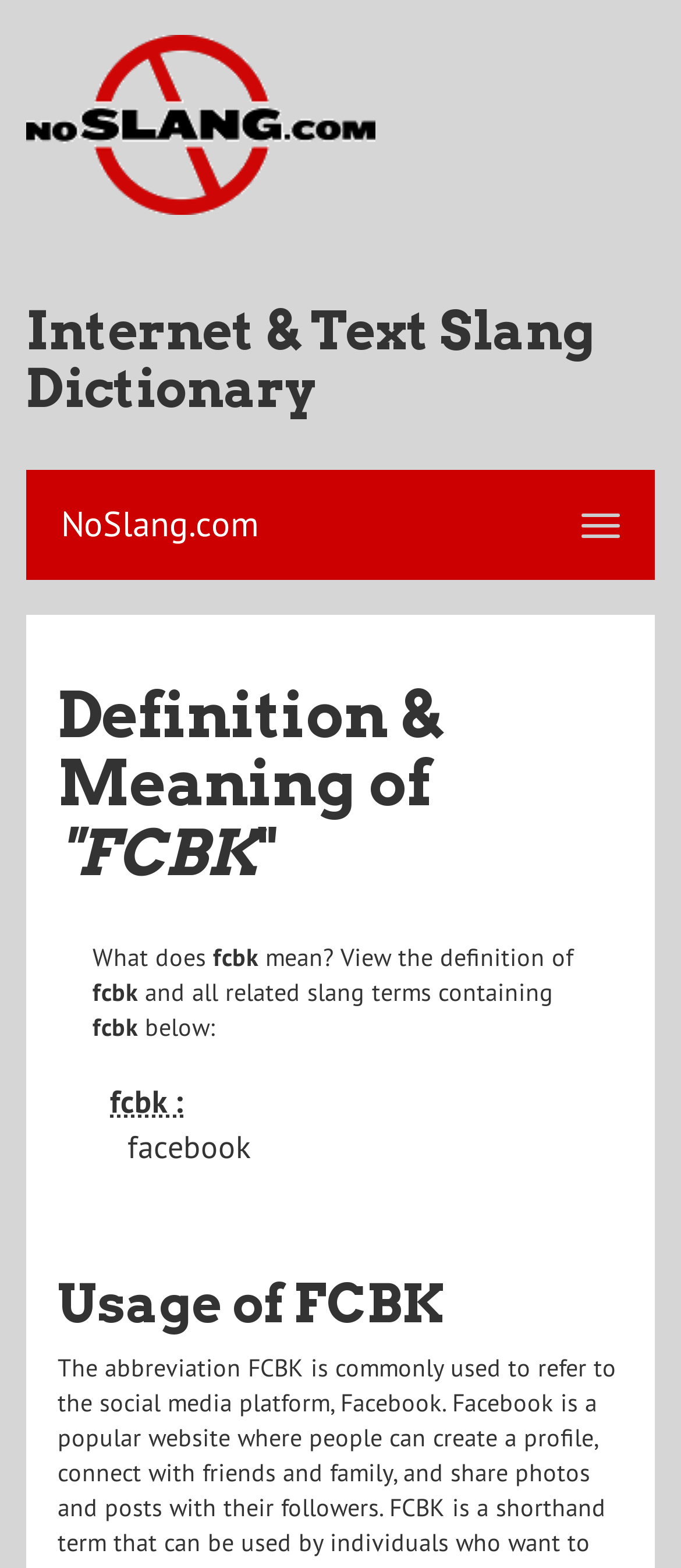Reply to the question with a brief word or phrase: What is the purpose of this webpage?

To define FCBK